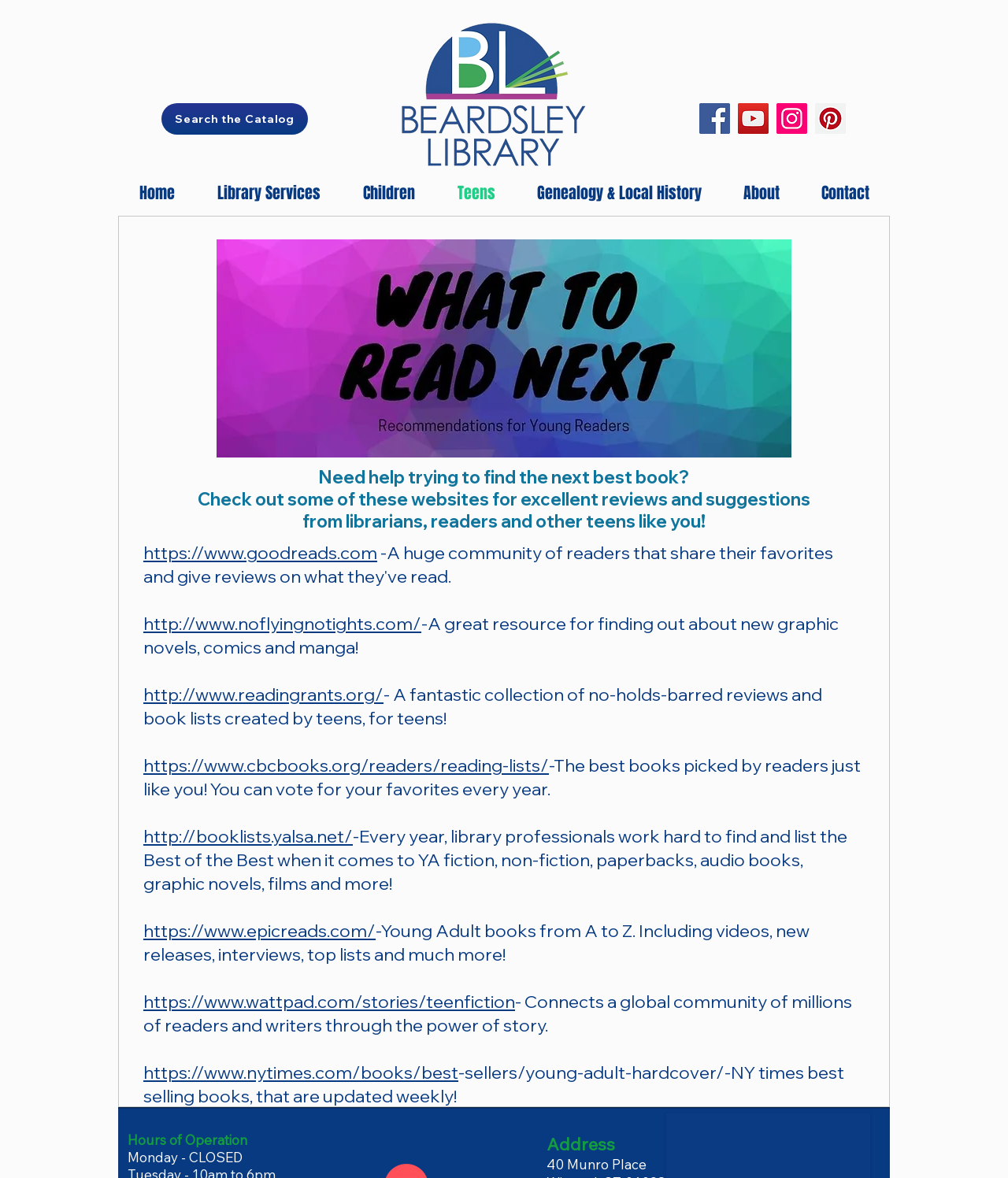Specify the bounding box coordinates of the region I need to click to perform the following instruction: "check out everyday life experiences". The coordinates must be four float numbers in the range of 0 to 1, i.e., [left, top, right, bottom].

None